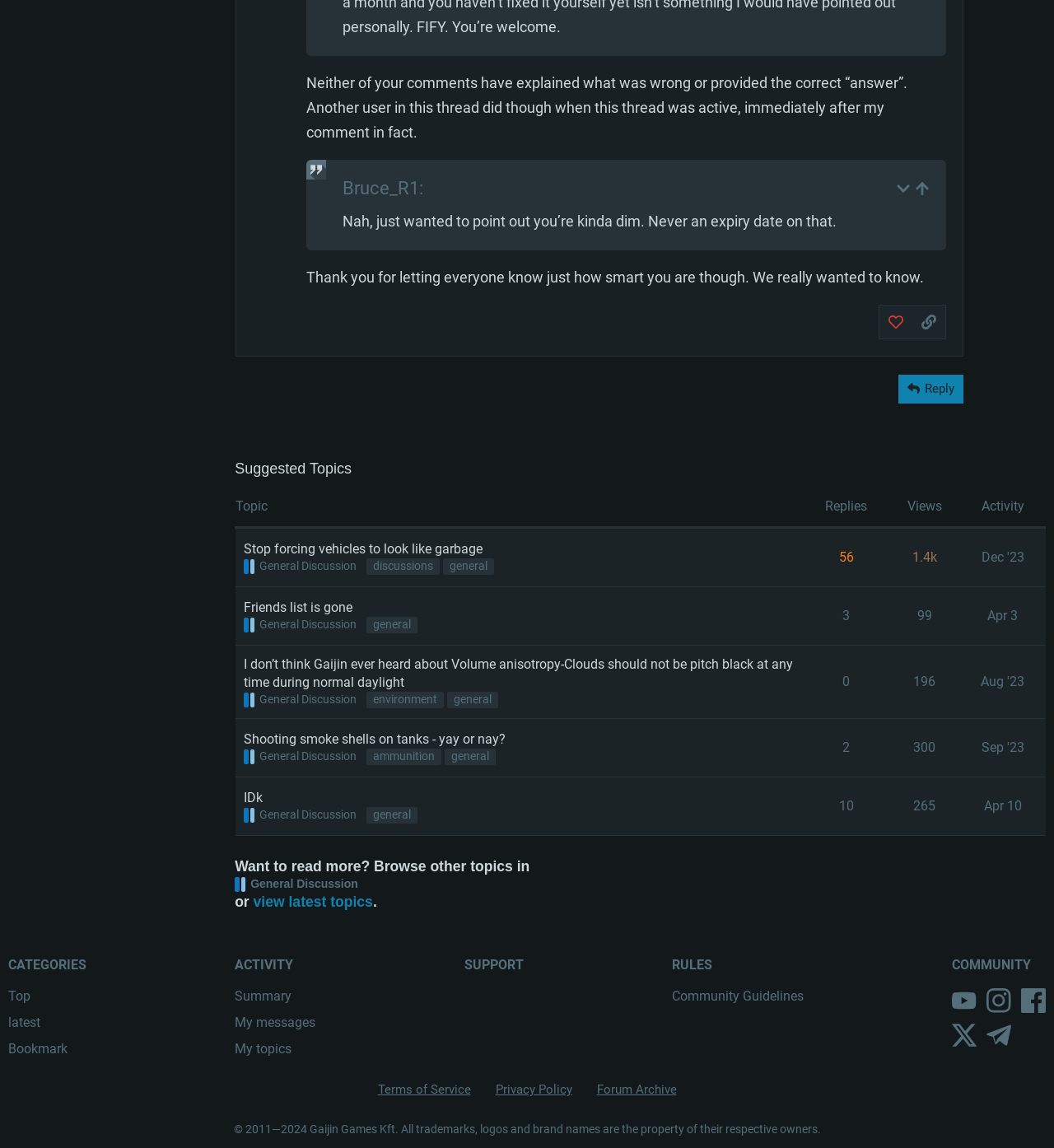Please determine the bounding box coordinates of the element to click in order to execute the following instruction: "Like this post". The coordinates should be four float numbers between 0 and 1, specified as [left, top, right, bottom].

[0.835, 0.268, 0.865, 0.293]